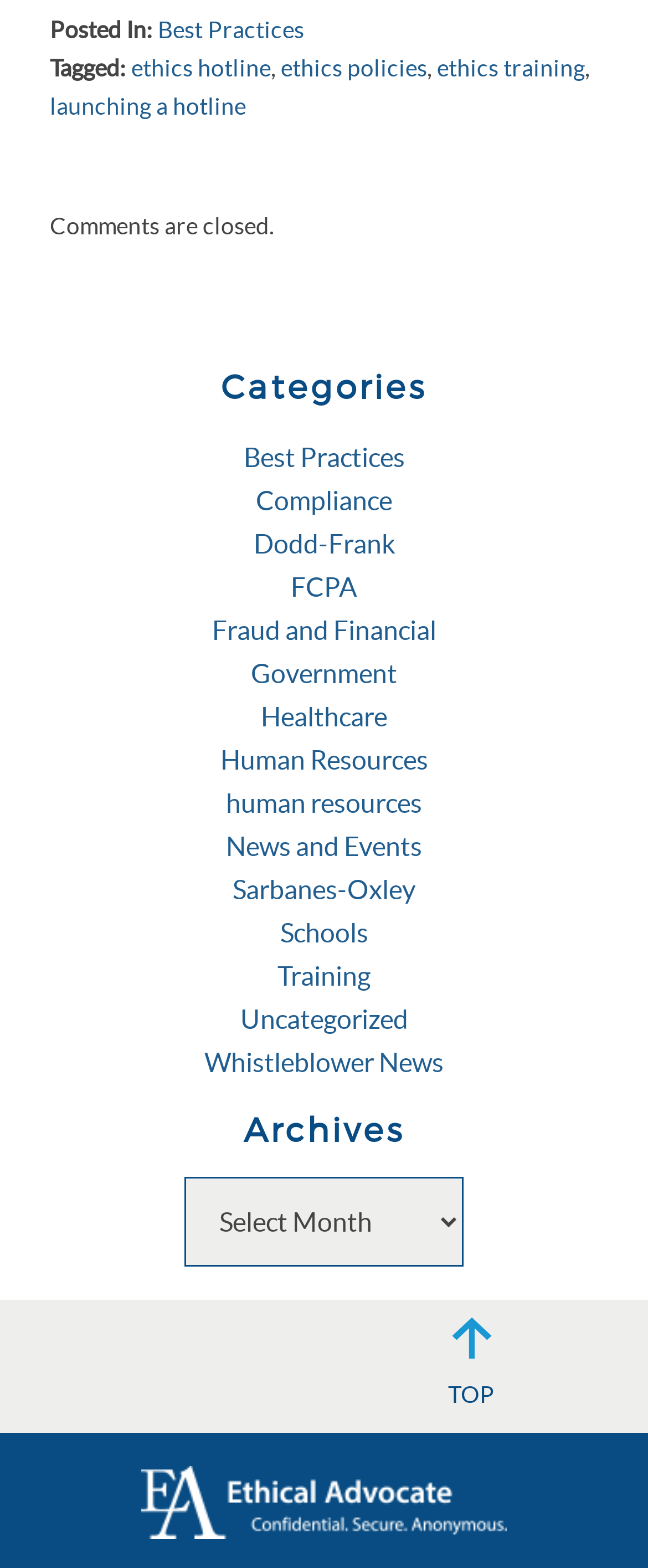Please identify the bounding box coordinates for the region that you need to click to follow this instruction: "Click on the 'Best Practices' link".

[0.244, 0.011, 0.469, 0.028]